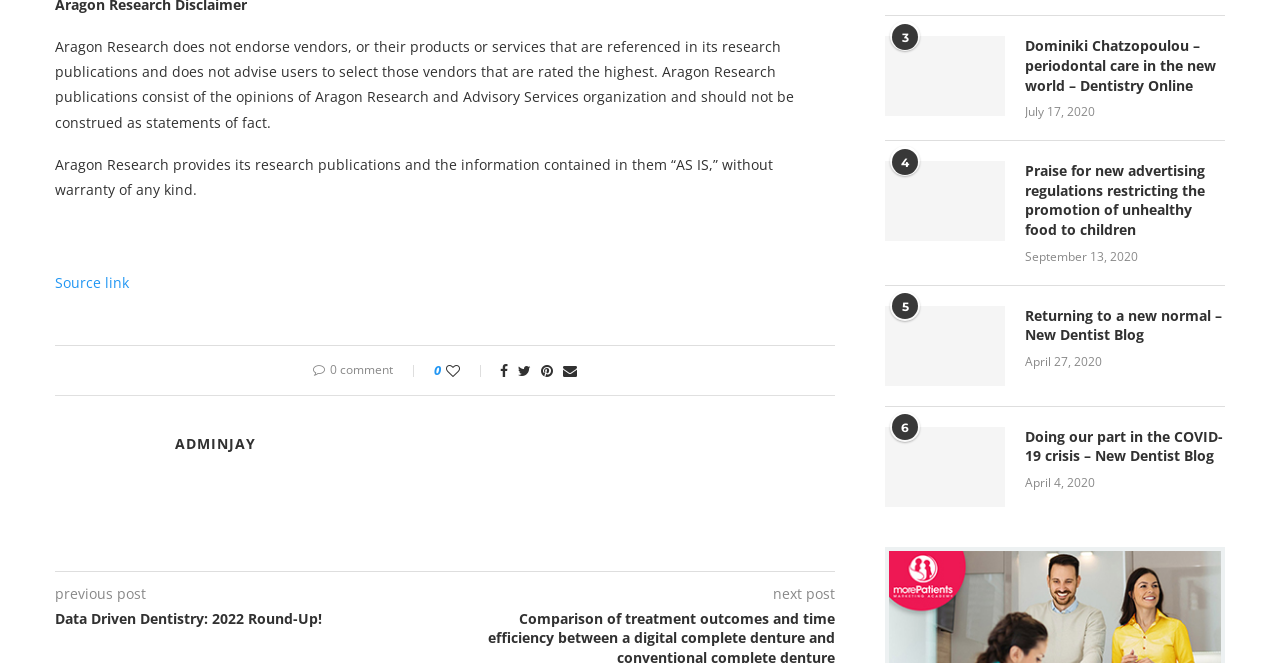Carefully examine the image and provide an in-depth answer to the question: What is the navigation purpose of the 'previous post' and 'next post' links?

The 'previous post' and 'next post' links are located at the bottom of the page, suggesting that they are used to navigate between different posts or articles.